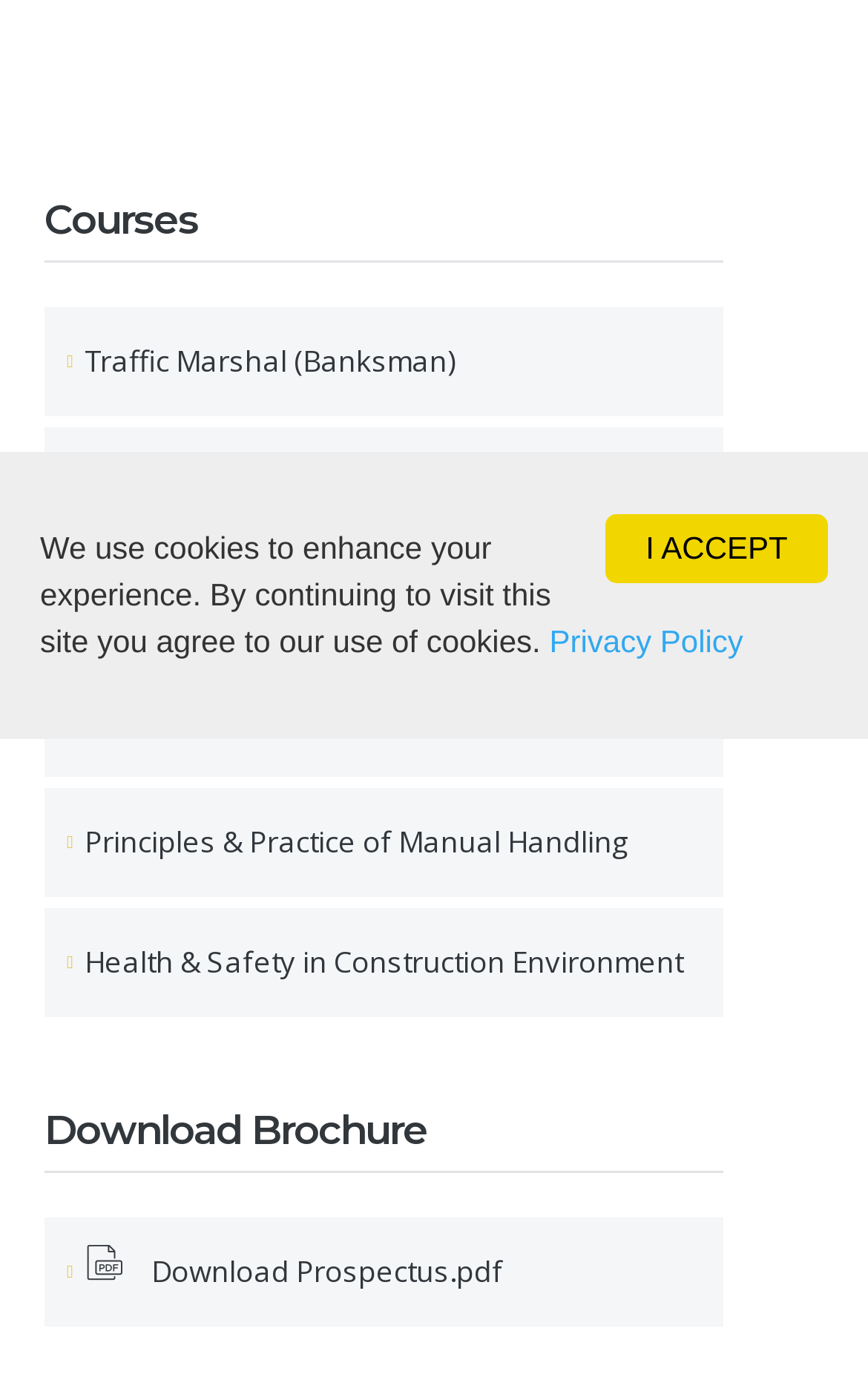Locate the bounding box coordinates for the element described below: "Download Prospectus.pdf". The coordinates must be four float values between 0 and 1, formatted as [left, top, right, bottom].

[0.174, 0.908, 0.579, 0.938]